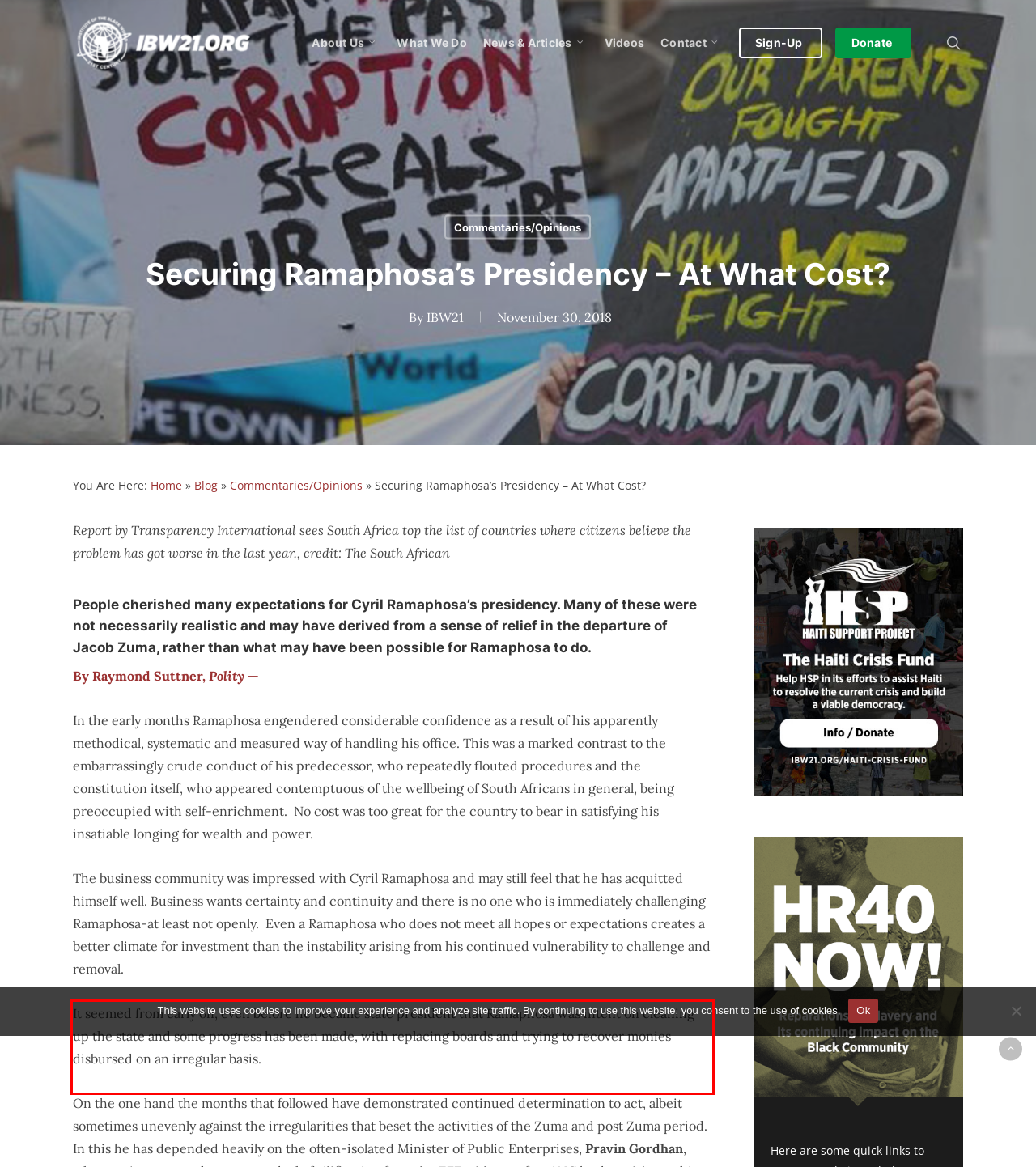Perform OCR on the text inside the red-bordered box in the provided screenshot and output the content.

It seemed from early on, even before he became state president that Ramaphosa was intent on cleaning up the state and some progress has been made, with replacing boards and trying to recover monies disbursed on an irregular basis.